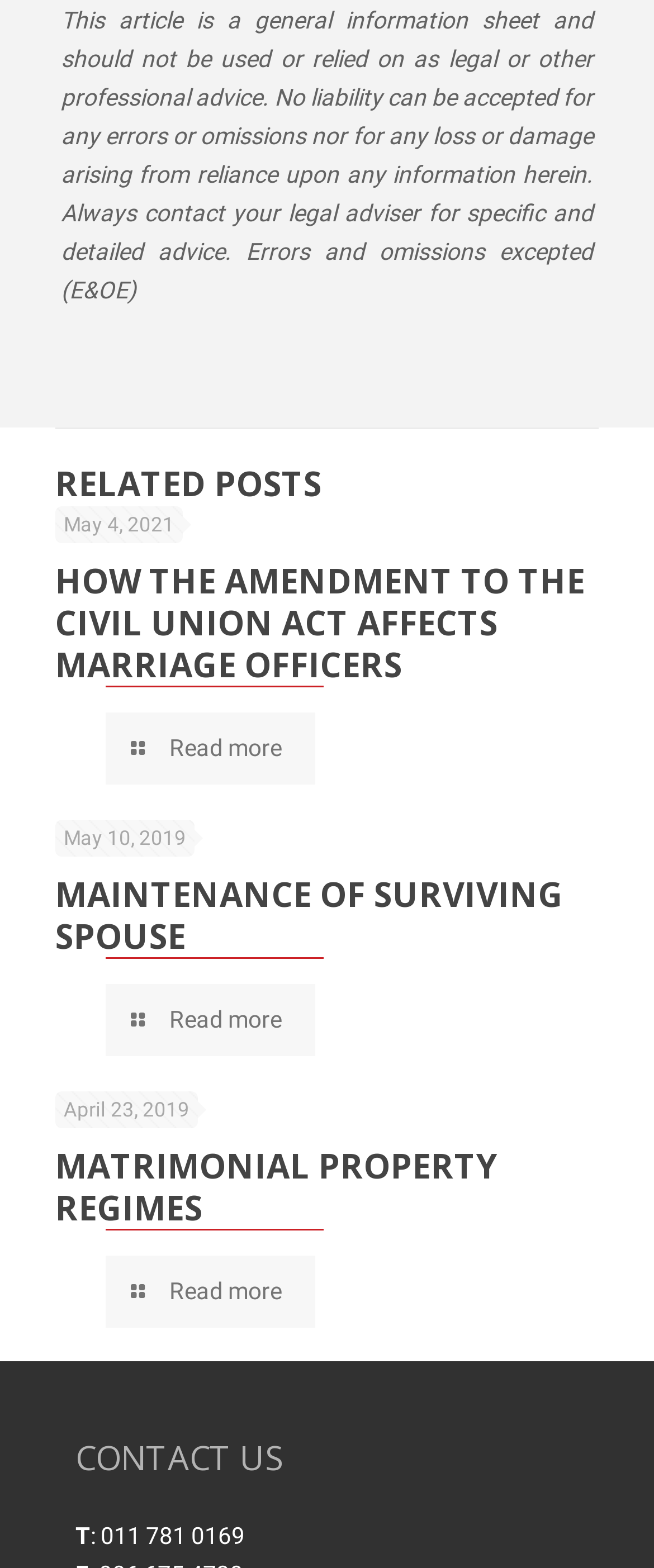Provide a one-word or short-phrase answer to the question:
How many separators are there in the related posts section?

3